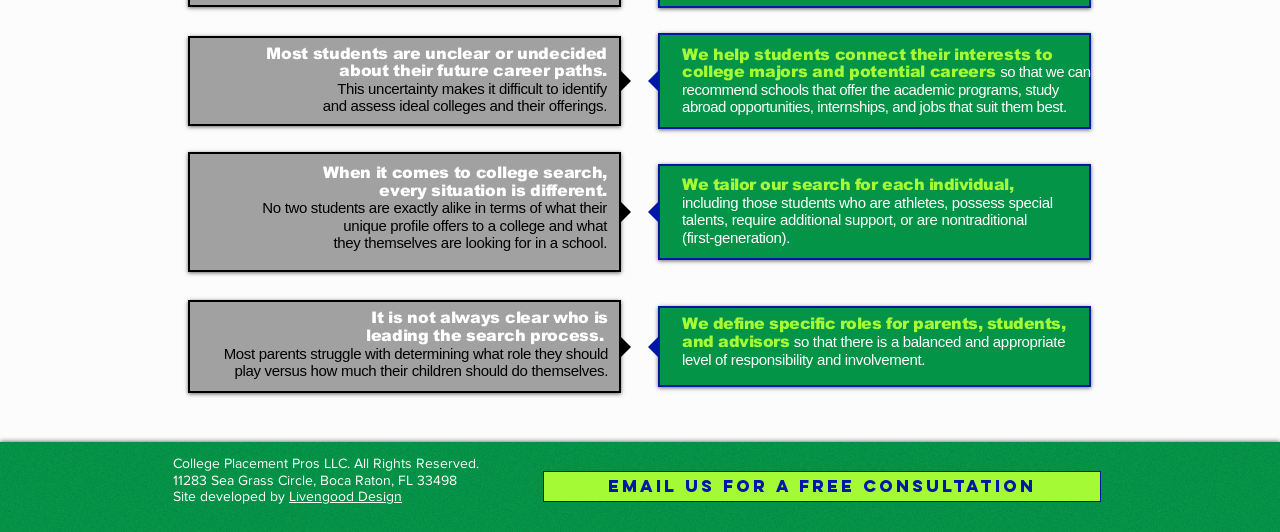Determine the bounding box for the UI element that matches this description: "Livengood Design".

[0.226, 0.917, 0.314, 0.947]